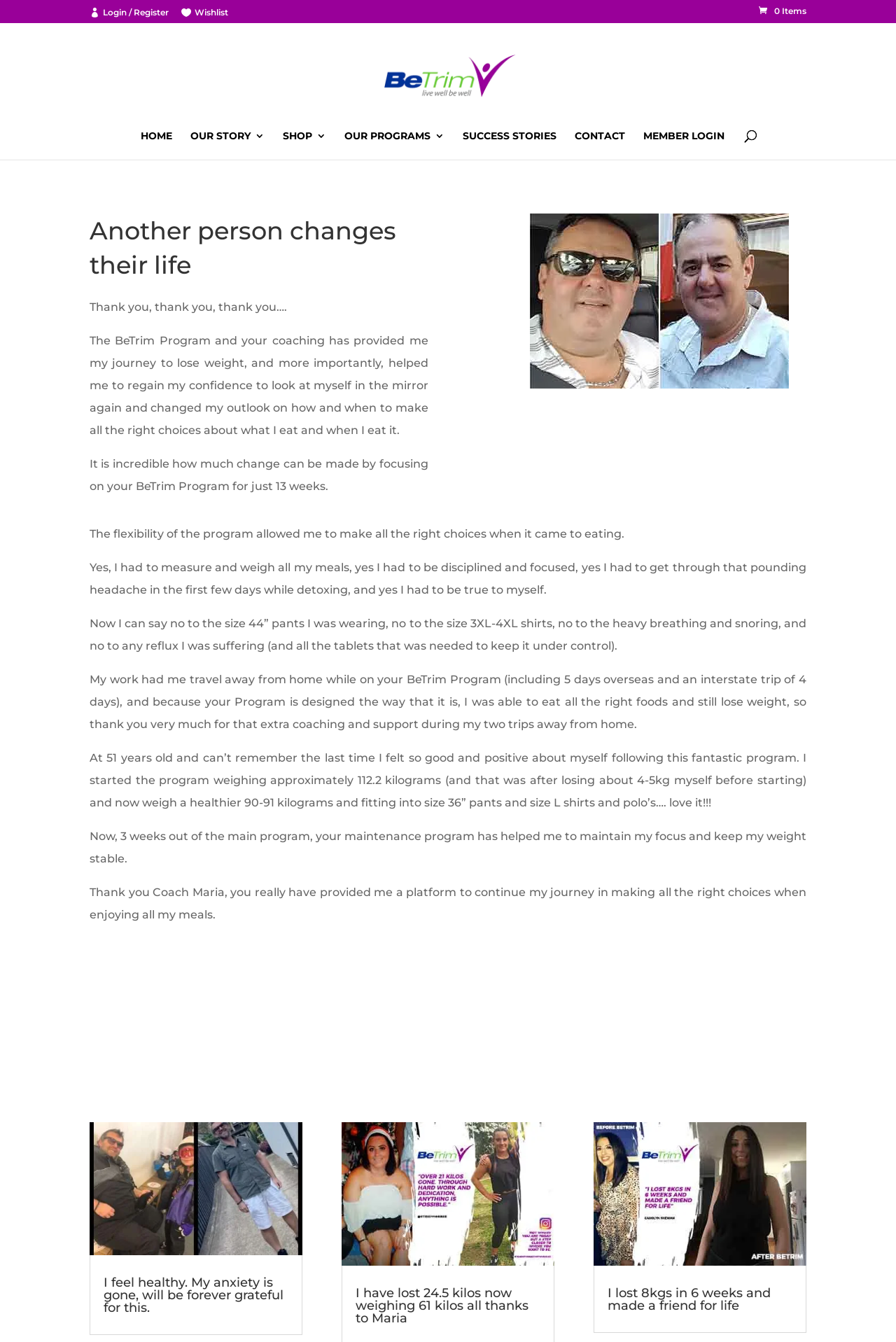Can you extract the primary headline text from the webpage?

Another person changes their life